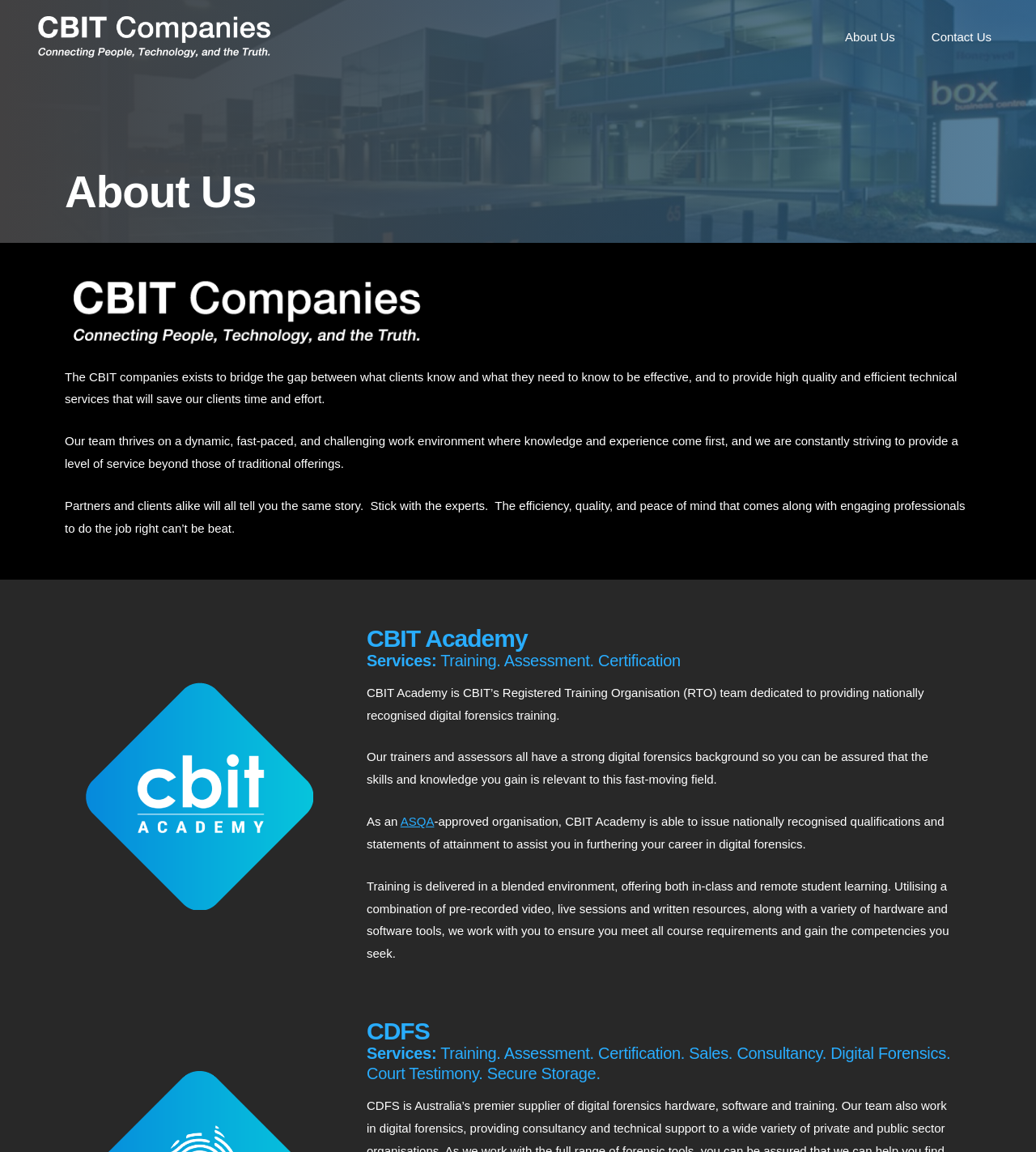Give the bounding box coordinates for this UI element: "alt="CBIT"". The coordinates should be four float numbers between 0 and 1, arranged as [left, top, right, bottom].

[0.031, 0.025, 0.266, 0.037]